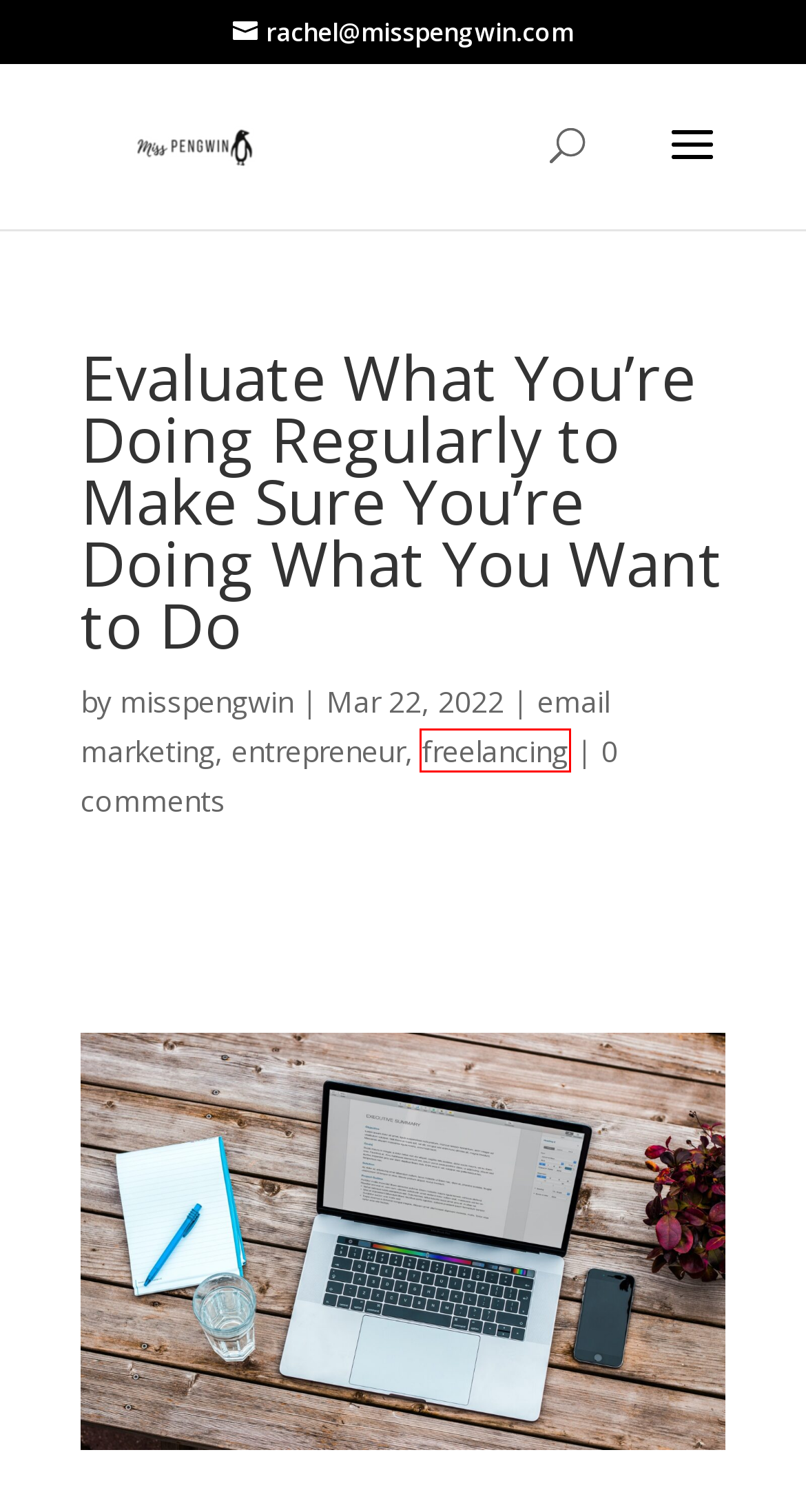Examine the screenshot of the webpage, which has a red bounding box around a UI element. Select the webpage description that best fits the new webpage after the element inside the red bounding box is clicked. Here are the choices:
A. Uncategorised - Miss Pengwin
B. Home - Miss Pengwin
C. misspengwin - Miss Pengwin
D. email marketing - Miss Pengwin
E. working at home - Miss Pengwin
F. July, 2022 - Miss Pengwin
G. entrepreneur - Miss Pengwin
H. freelancing - Miss Pengwin

H